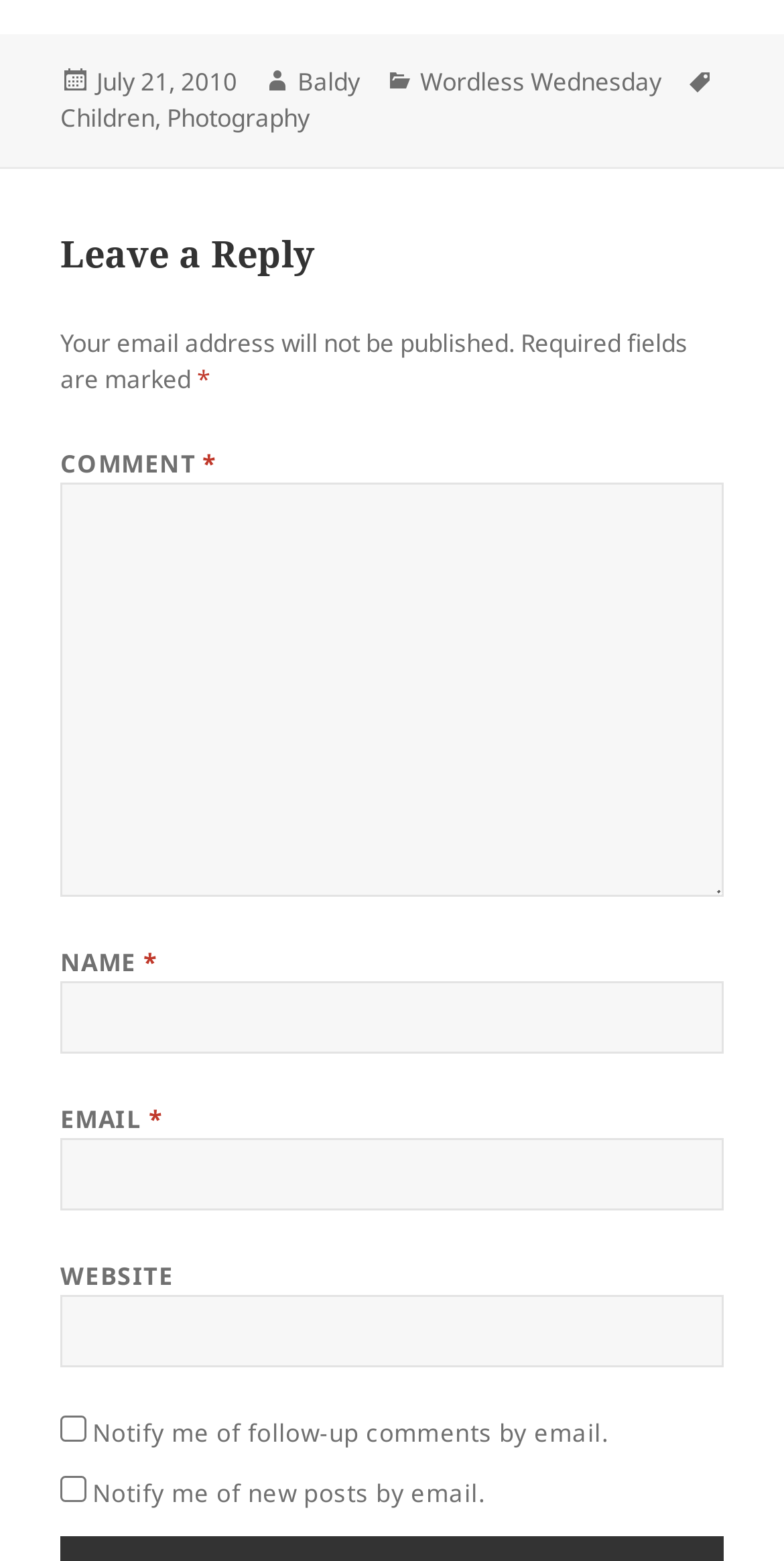Give a one-word or one-phrase response to the question:
Is the email address required to leave a reply?

Yes